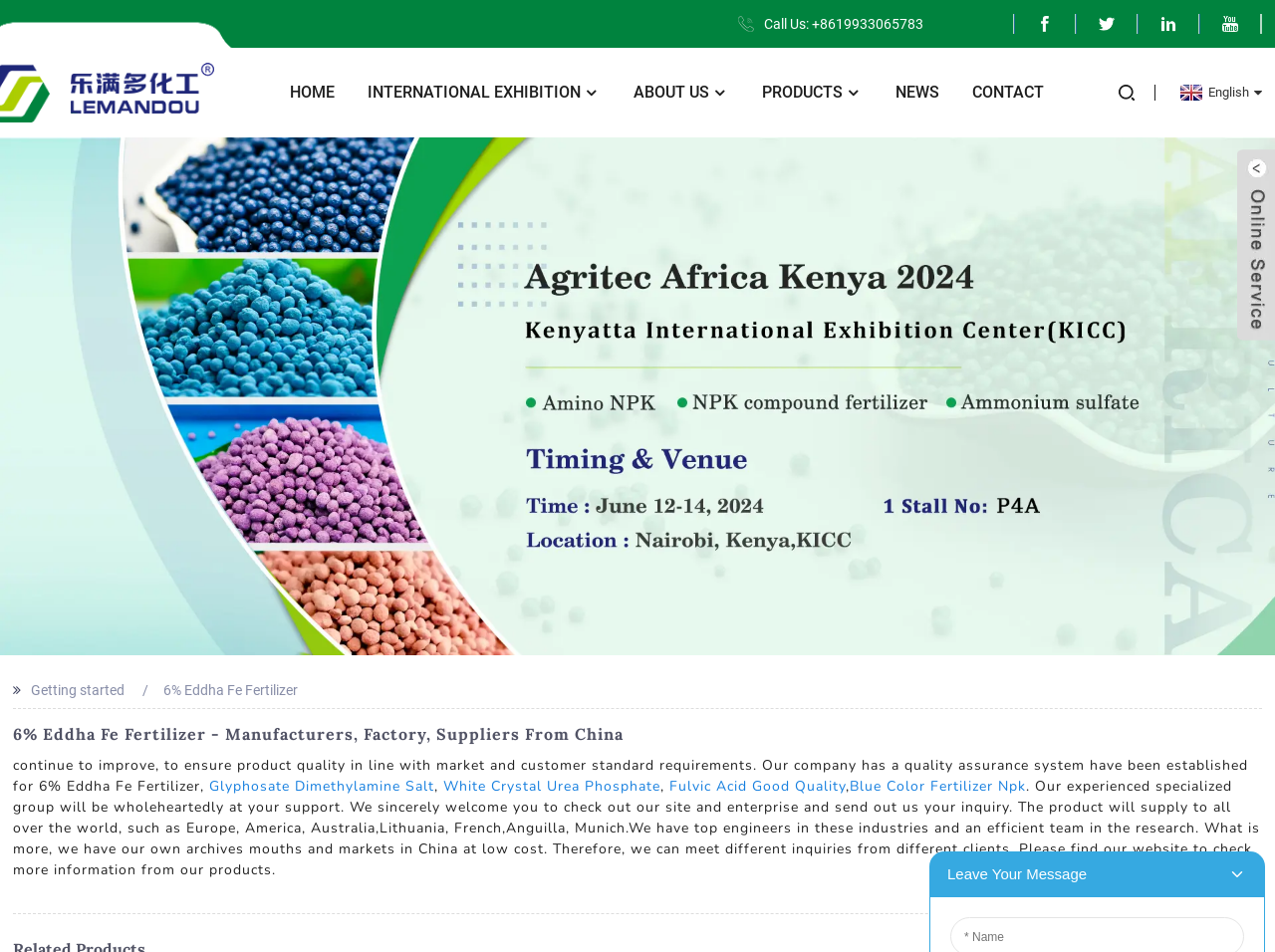Please specify the bounding box coordinates of the clickable region necessary for completing the following instruction: "Go to the HOME page". The coordinates must consist of four float numbers between 0 and 1, i.e., [left, top, right, bottom].

[0.227, 0.076, 0.262, 0.118]